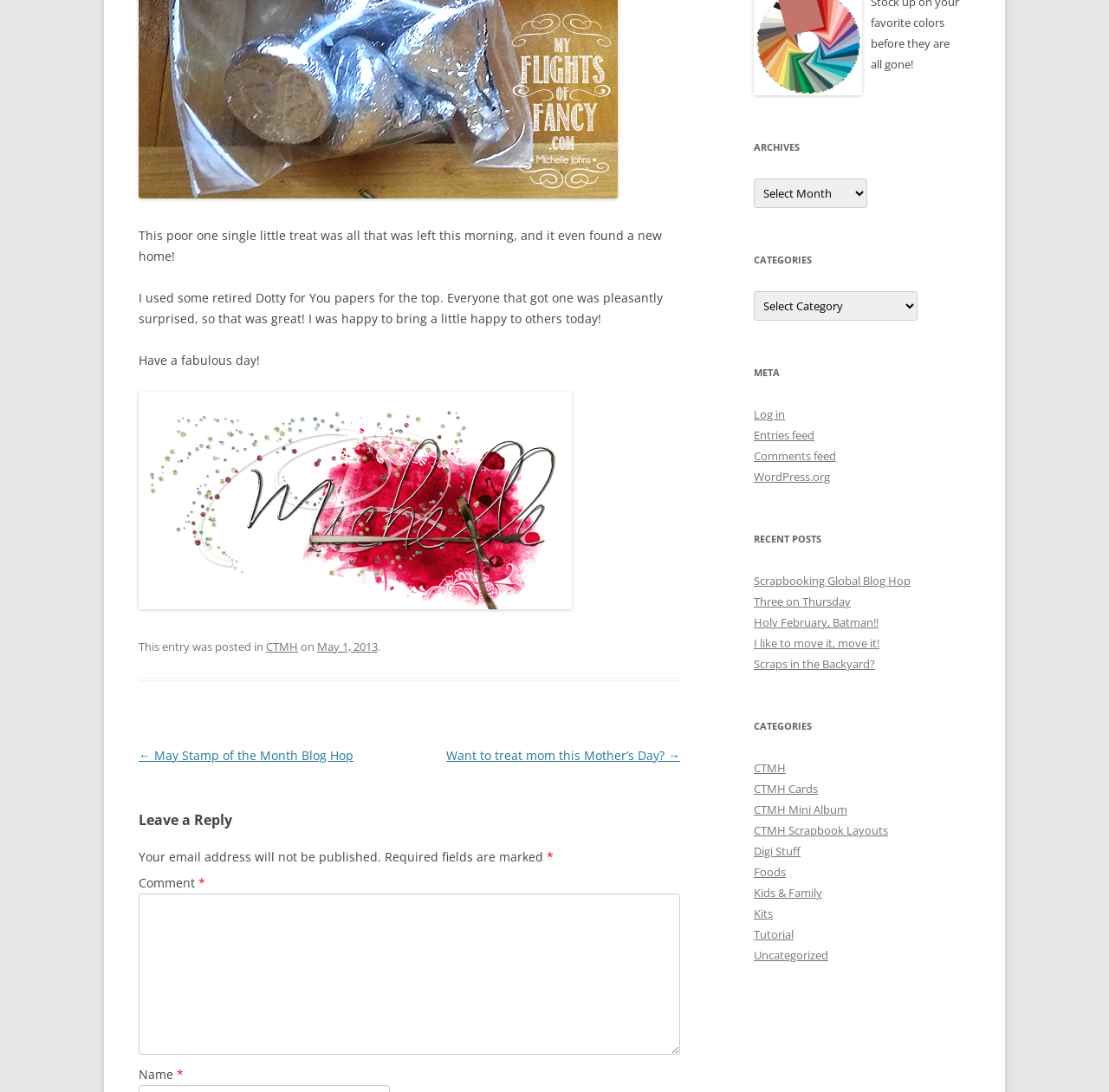Answer succinctly with a single word or phrase:
How many links are in the 'Post navigation' section?

2